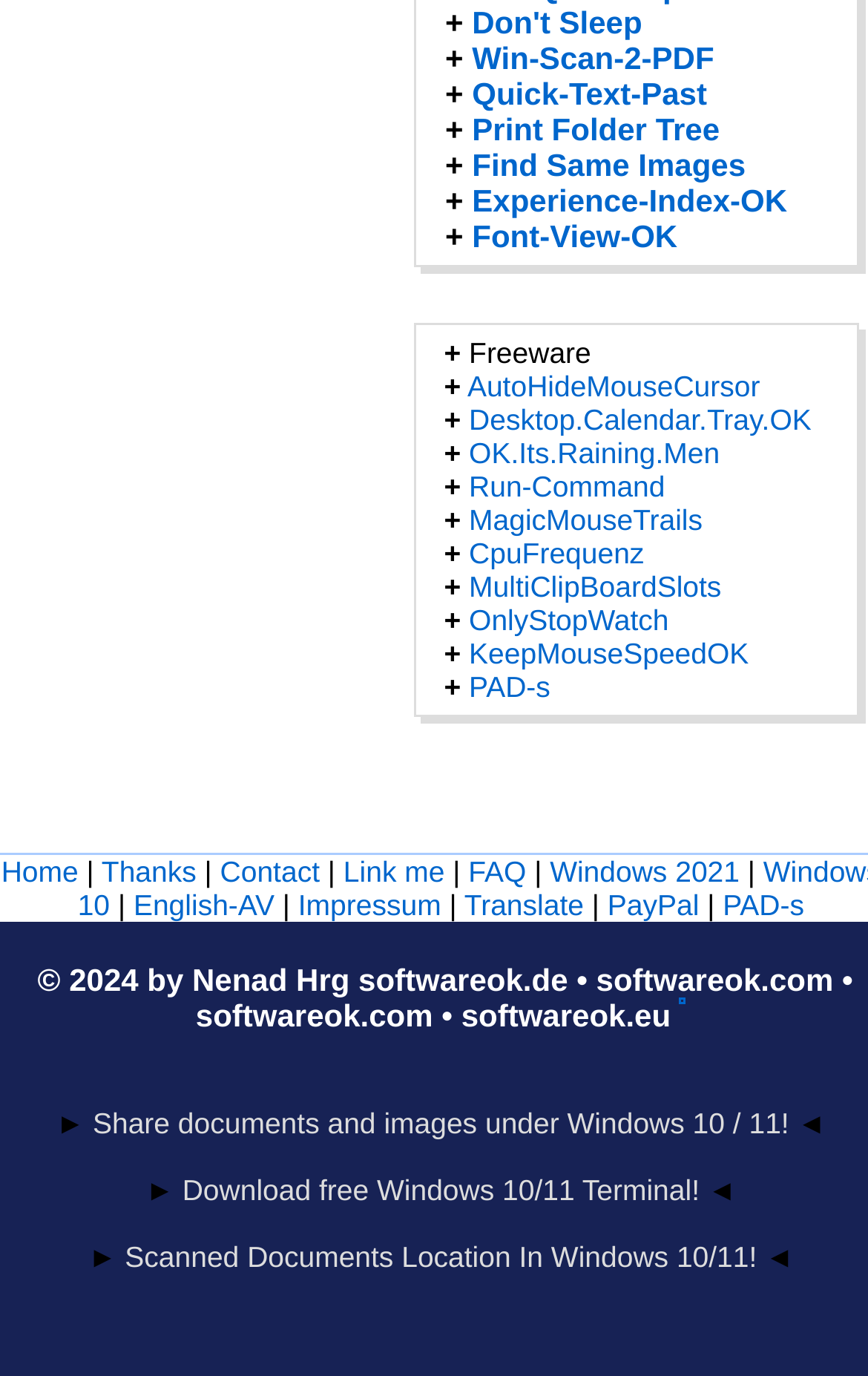Determine the bounding box coordinates of the section to be clicked to follow the instruction: "Click on the 'Download free Windows 10/11 Terminal!' link". The coordinates should be given as four float numbers between 0 and 1, formatted as [left, top, right, bottom].

[0.21, 0.852, 0.806, 0.877]